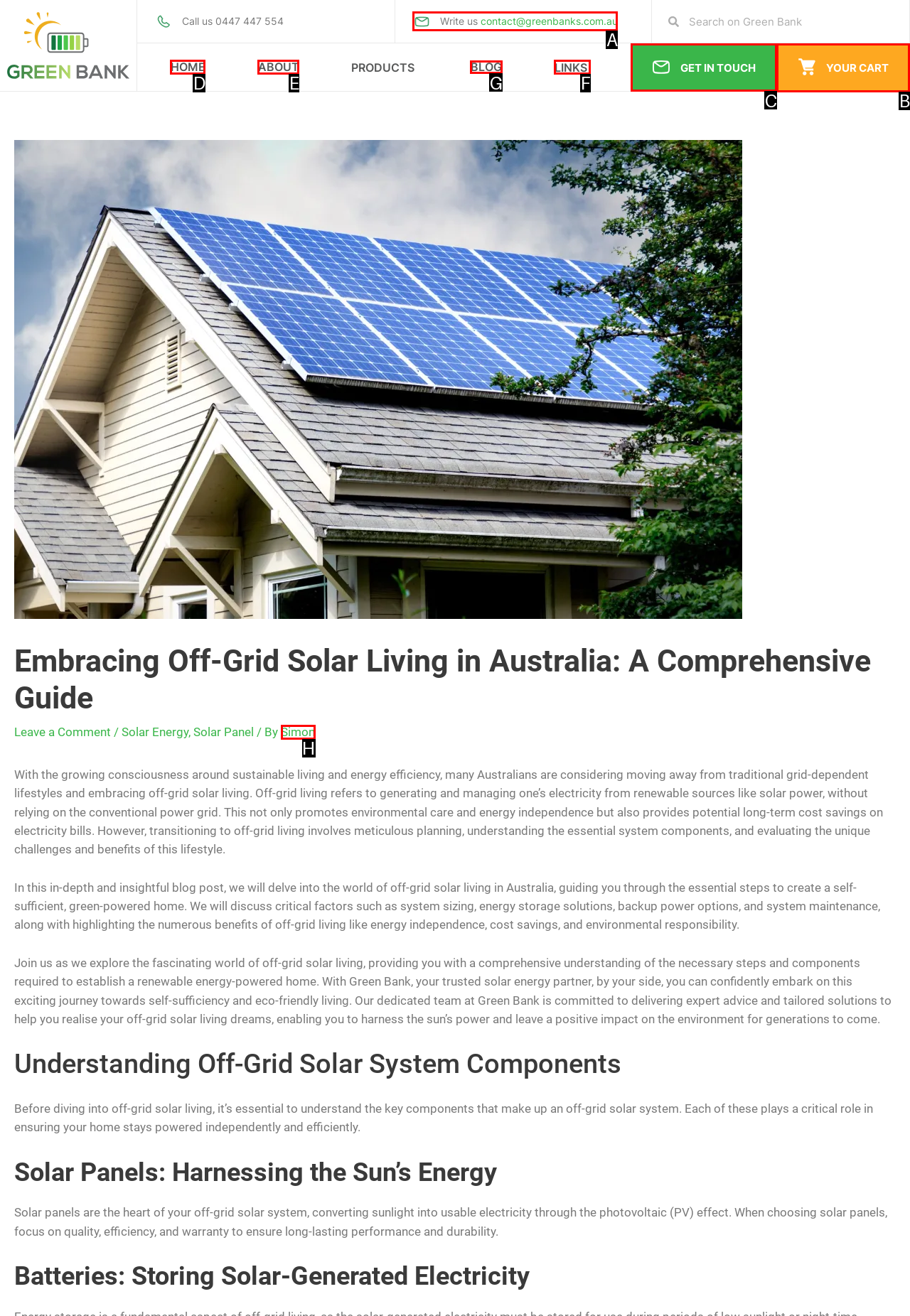Identify the HTML element that should be clicked to accomplish the task: View the 'BLOG' page
Provide the option's letter from the given choices.

G